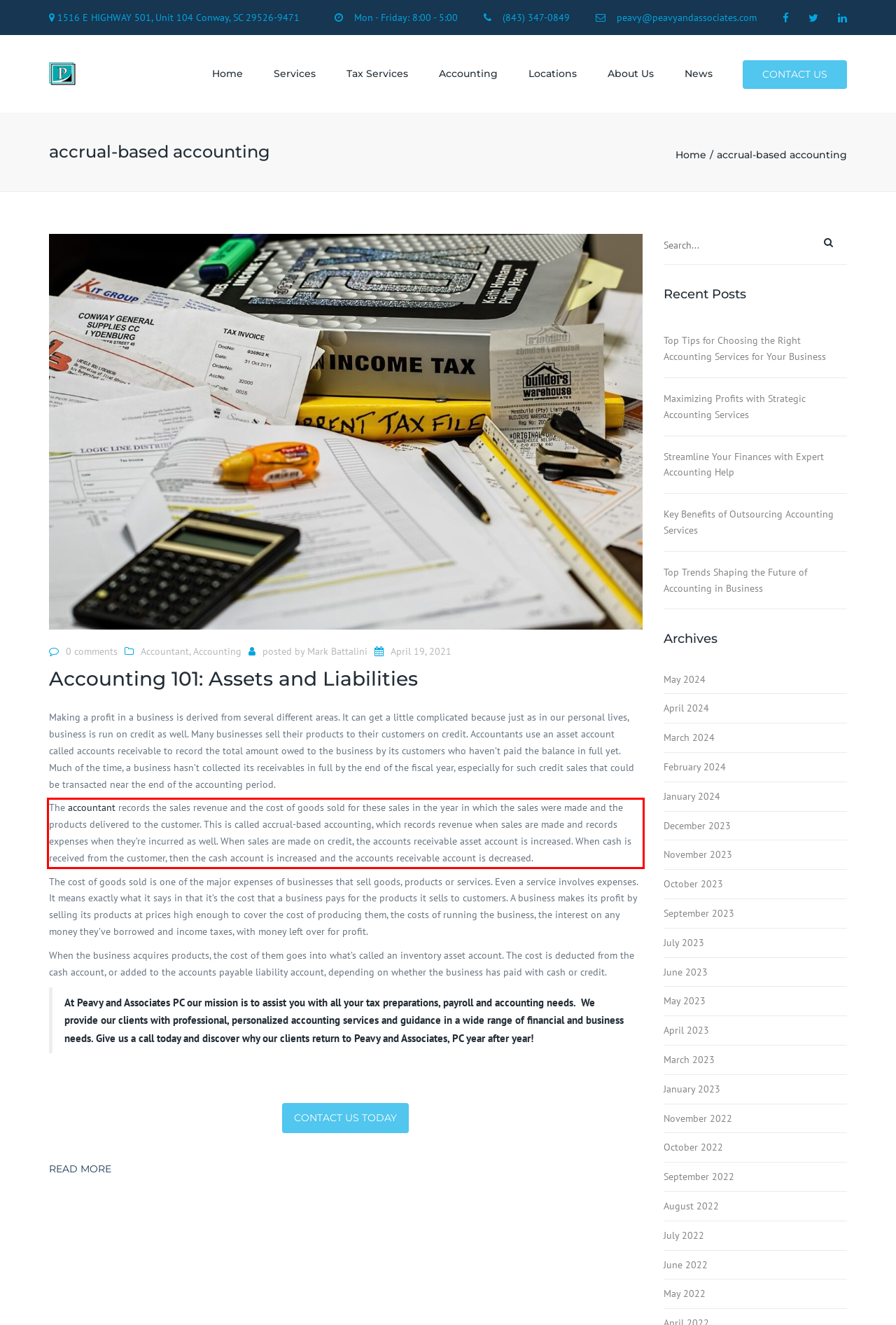Identify the text within the red bounding box on the webpage screenshot and generate the extracted text content.

The accountant records the sales revenue and the cost of goods sold for these sales in the year in which the sales were made and the products delivered to the customer. This is called accrual-based accounting, which records revenue when sales are made and records expenses when they’re incurred as well. When sales are made on credit, the accounts receivable asset account is increased. When cash is received from the customer, then the cash account is increased and the accounts receivable account is decreased.